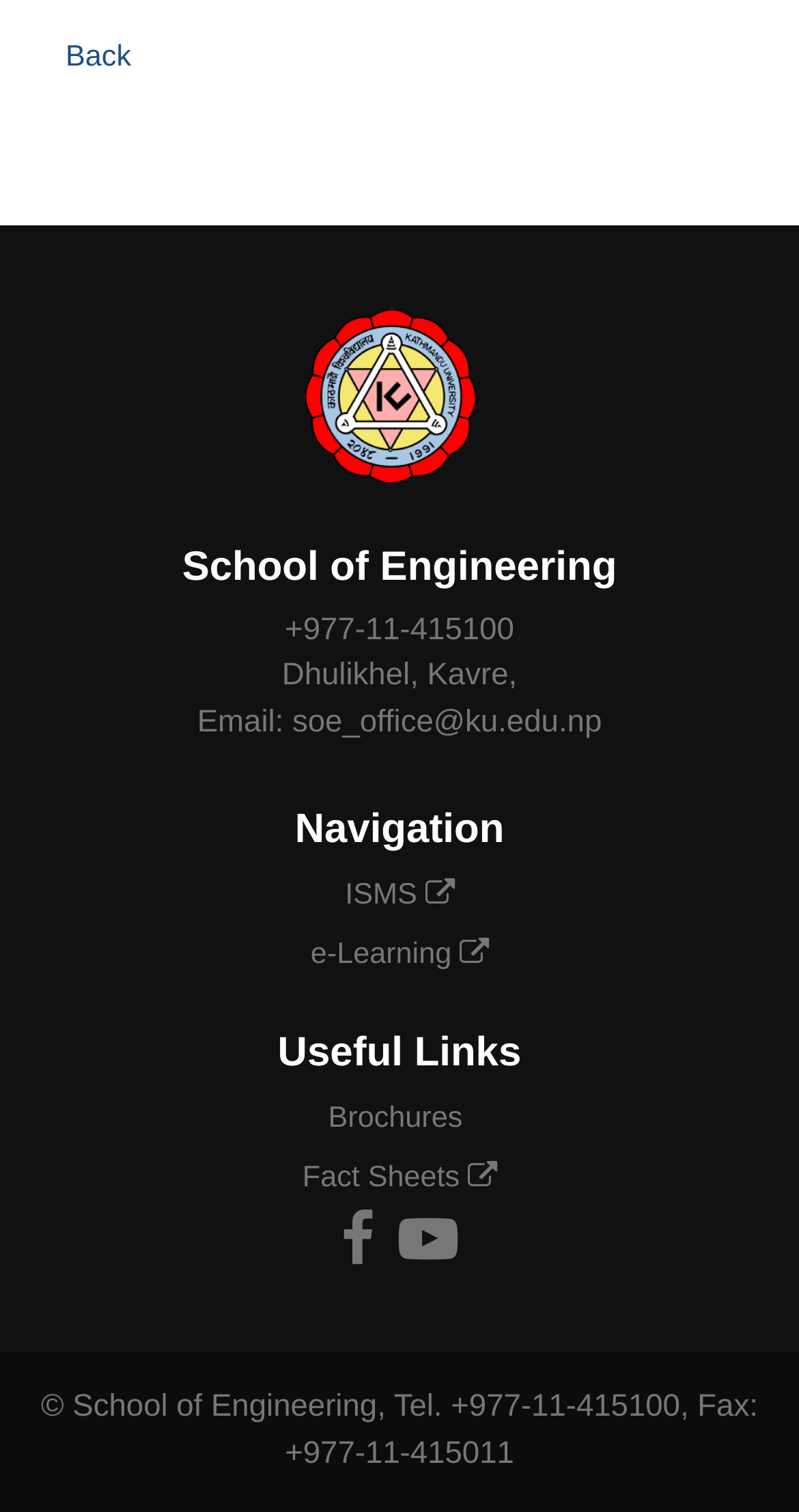How many links are there in the 'Useful Links' section?
Refer to the image and respond with a one-word or short-phrase answer.

3